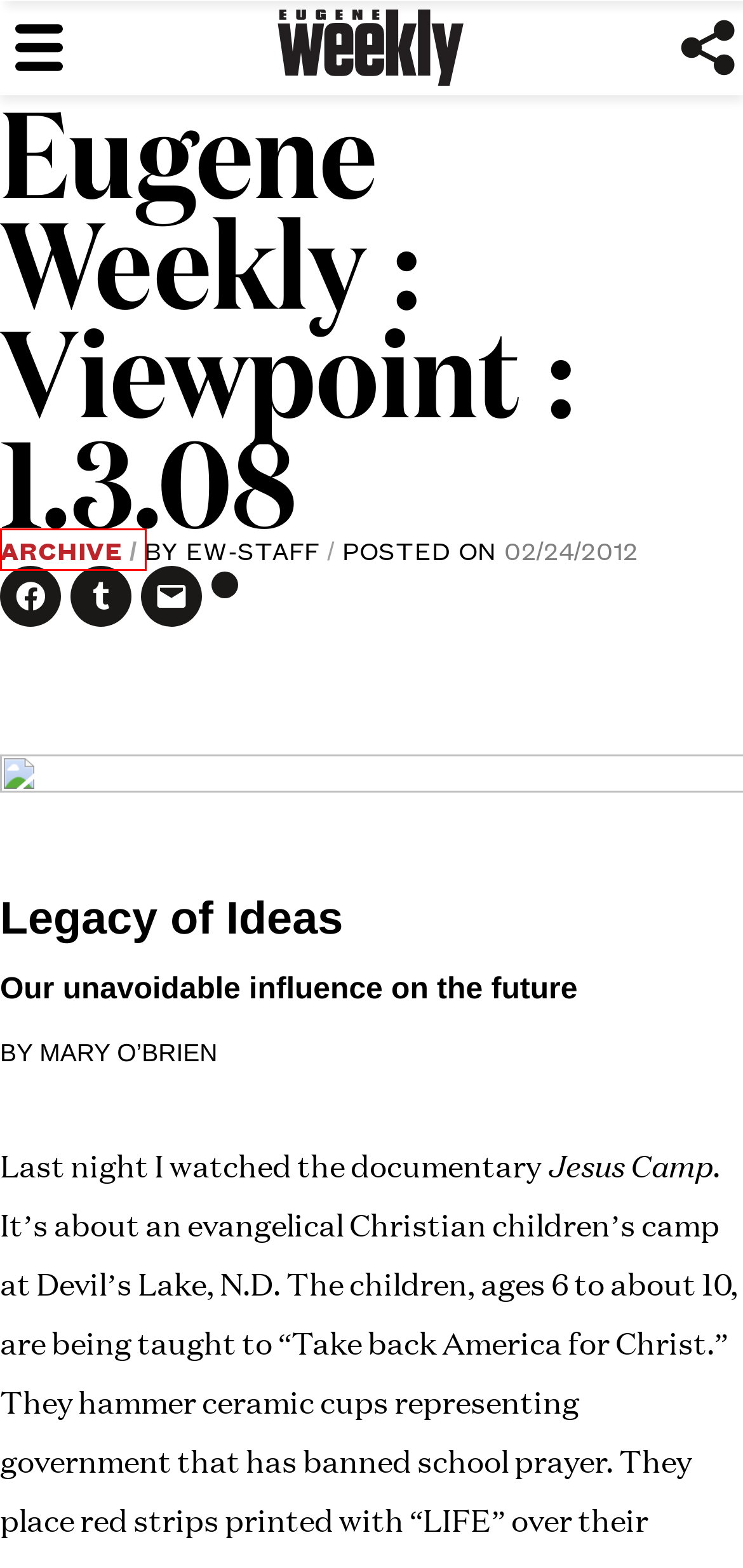Provided is a screenshot of a webpage with a red bounding box around an element. Select the most accurate webpage description for the page that appears after clicking the highlighted element. Here are the candidates:
A. Eugene Weekly – We've got issues.
B. Gallery – Eugene Weekly
C. Archive – Eugene Weekly
D. Eugene Weekly : Views : 6.7.07 – Eugene Weekly
E. Fungi and Sugar Pines – Eugene Weekly
F. EW-staff – Eugene Weekly
G. Eugene Weekly (@eugeneweekly@wkly.ws) - Mastodon
H. Contact Us – Eugene Weekly

C